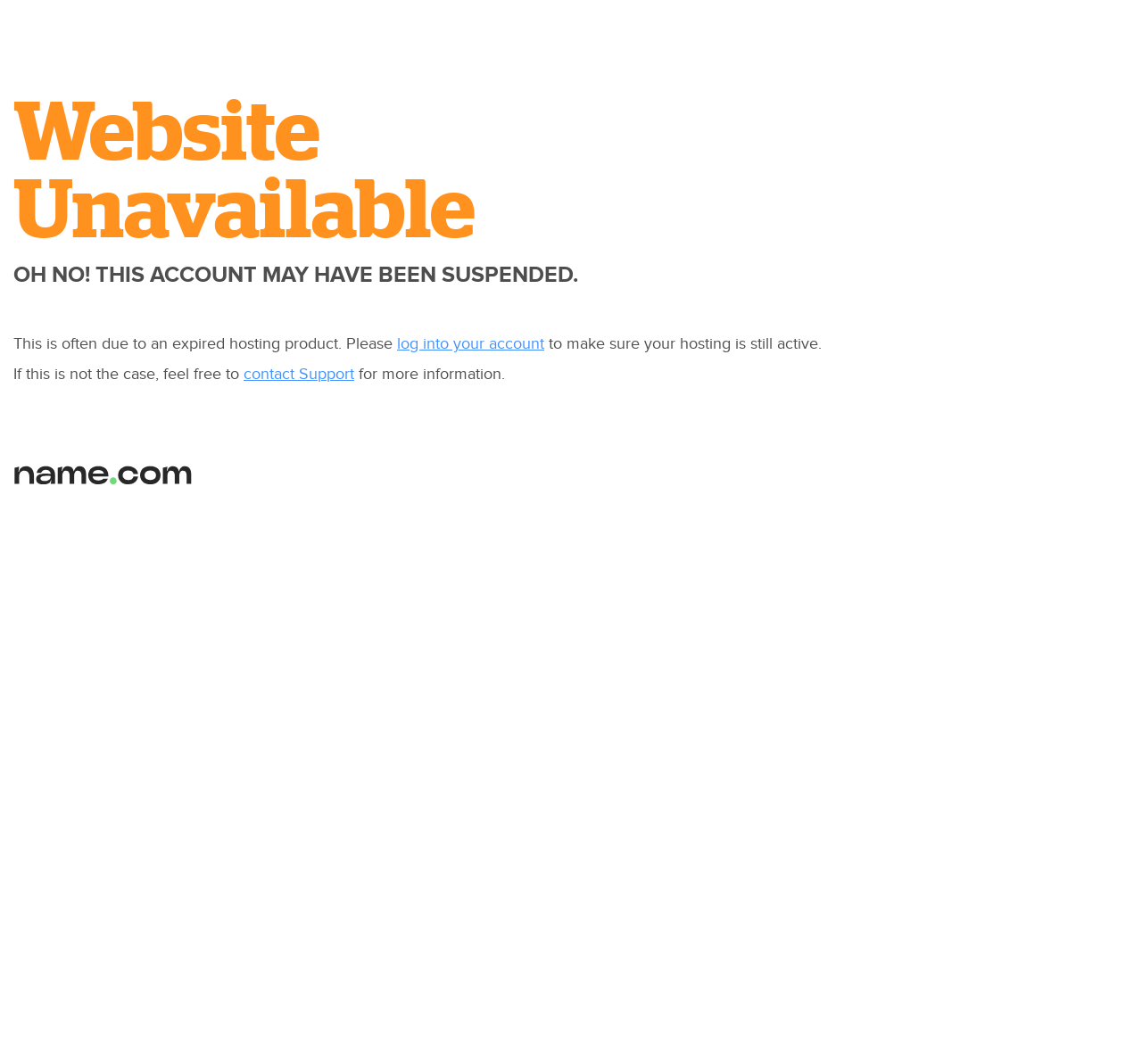What is the purpose of the provided links?
Answer the question using a single word or phrase, according to the image.

Resolve issue